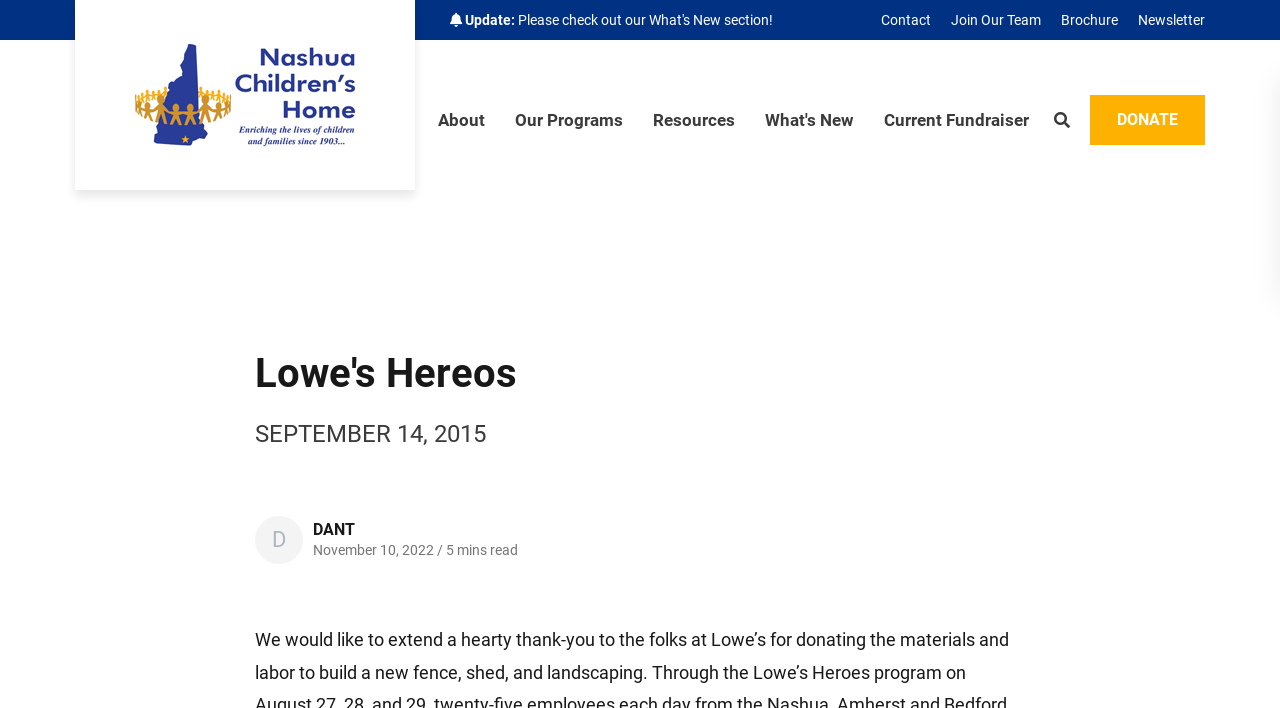Locate the bounding box of the UI element based on this description: "What's New". Provide four float numbers between 0 and 1 as [left, top, right, bottom].

[0.586, 0.148, 0.679, 0.191]